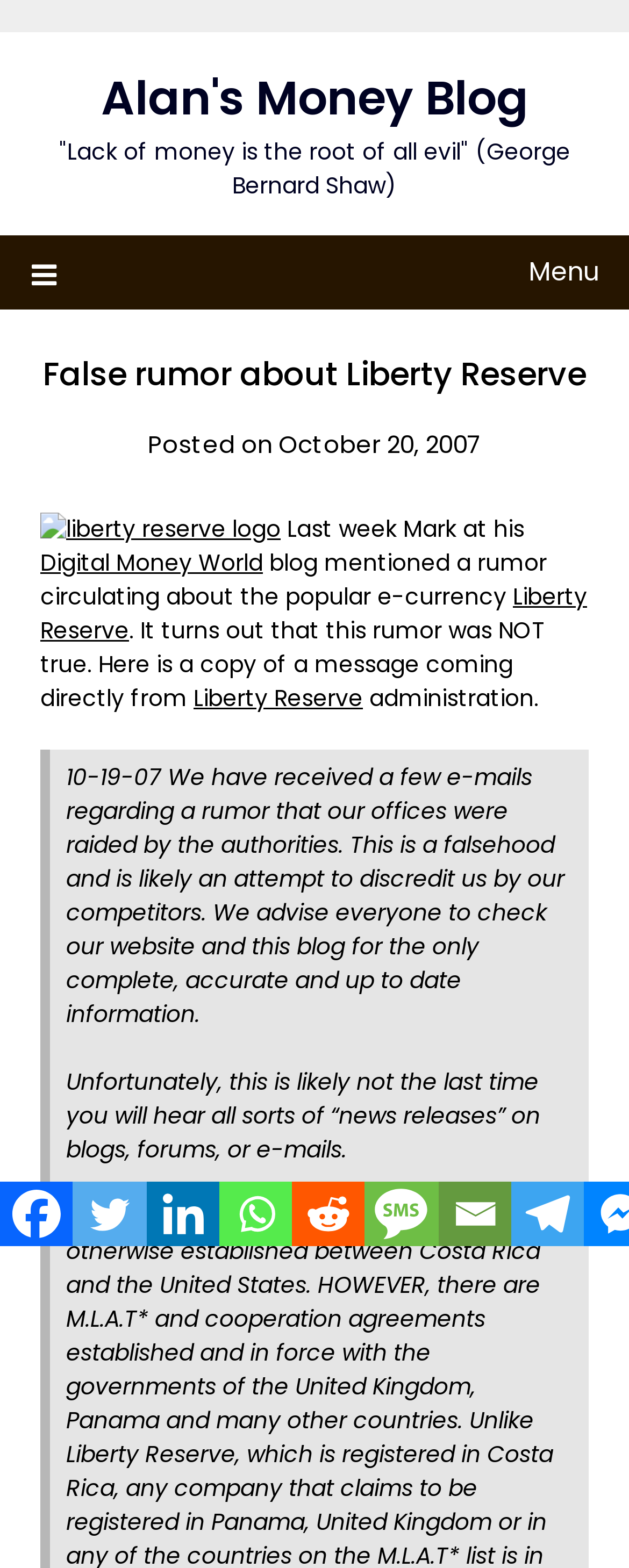What is the quote at the top of the page?
Using the details shown in the screenshot, provide a comprehensive answer to the question.

The quote is located at the top of the page, below the menu link, and is attributed to George Bernard Shaw.